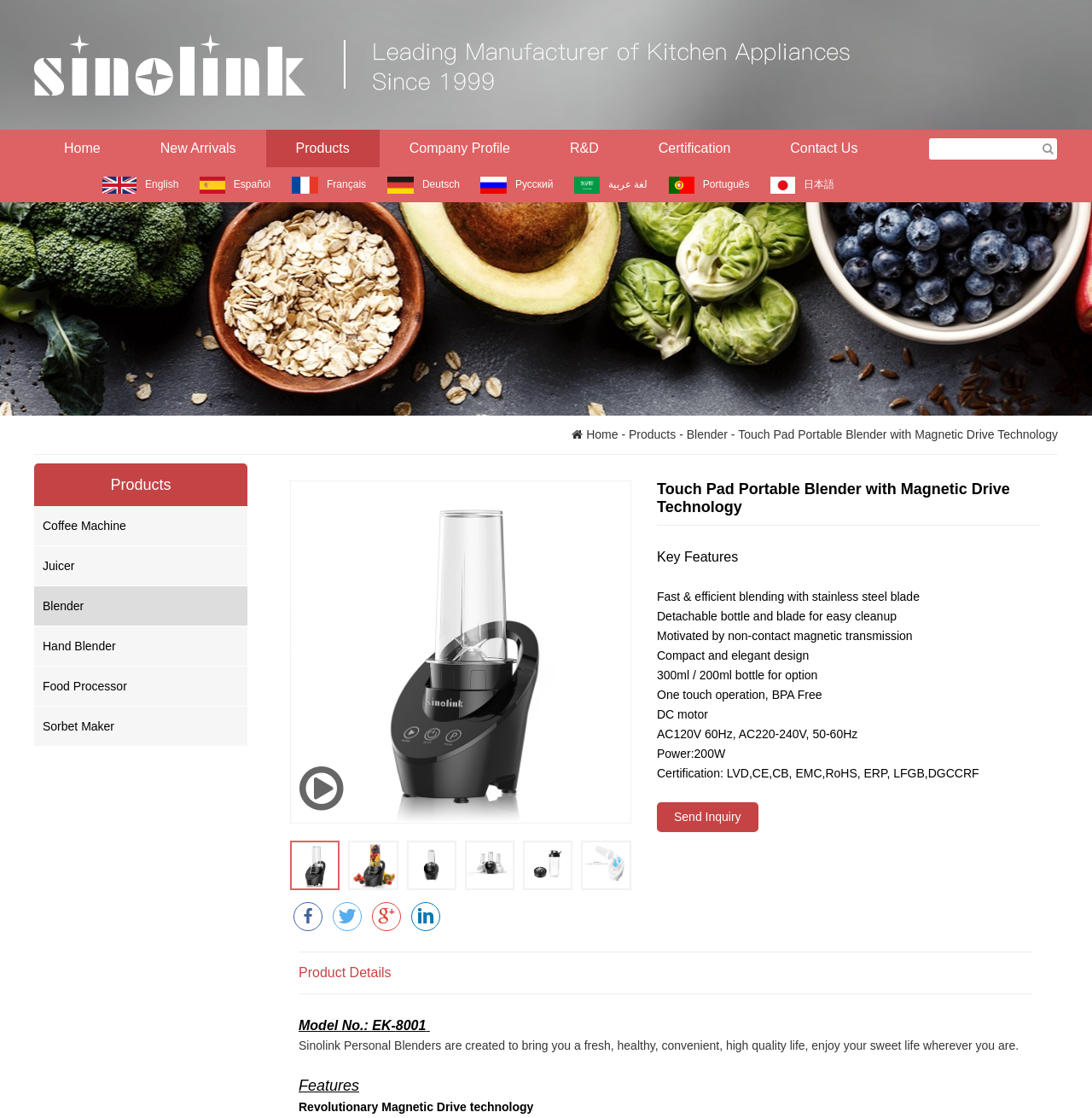Generate a comprehensive description of the contents of the webpage.

This webpage is about Sinolink blenders, showcasing their features and benefits. At the top, there is a navigation menu with links to "Home", "New Arrivals", "Products", "Company Profile", "R&D", "Certification", and "Contact Us". Below the navigation menu, there is a search bar with a magnifying glass icon and a language selection dropdown with options for English, Español, Français, Deutsch, Русский, اللغة العربية, Português, and 日本語.

The main content area is divided into two sections. On the left, there is a list of product categories, including "Coffee Machine", "Juicer", "Blender", "Hand Blender", "Food Processor", and "Sorbet Maker". On the right, there is a detailed description of the "Touch Pad Portable Blender with Magnetic Drive Technology" product, including its key features, such as fast and efficient blending, detachable bottle and blade for easy cleanup, and compact design.

The product description is accompanied by a series of icons, including social media links and a "Send Inquiry" button. Below the product description, there is a section titled "Product Details" with information about the product's model number and features. The webpage also includes a brief introduction to Sinolink Personal Blenders, highlighting their benefits and features.

Overall, the webpage is well-organized and easy to navigate, with clear headings and concise descriptions of the products and their features.